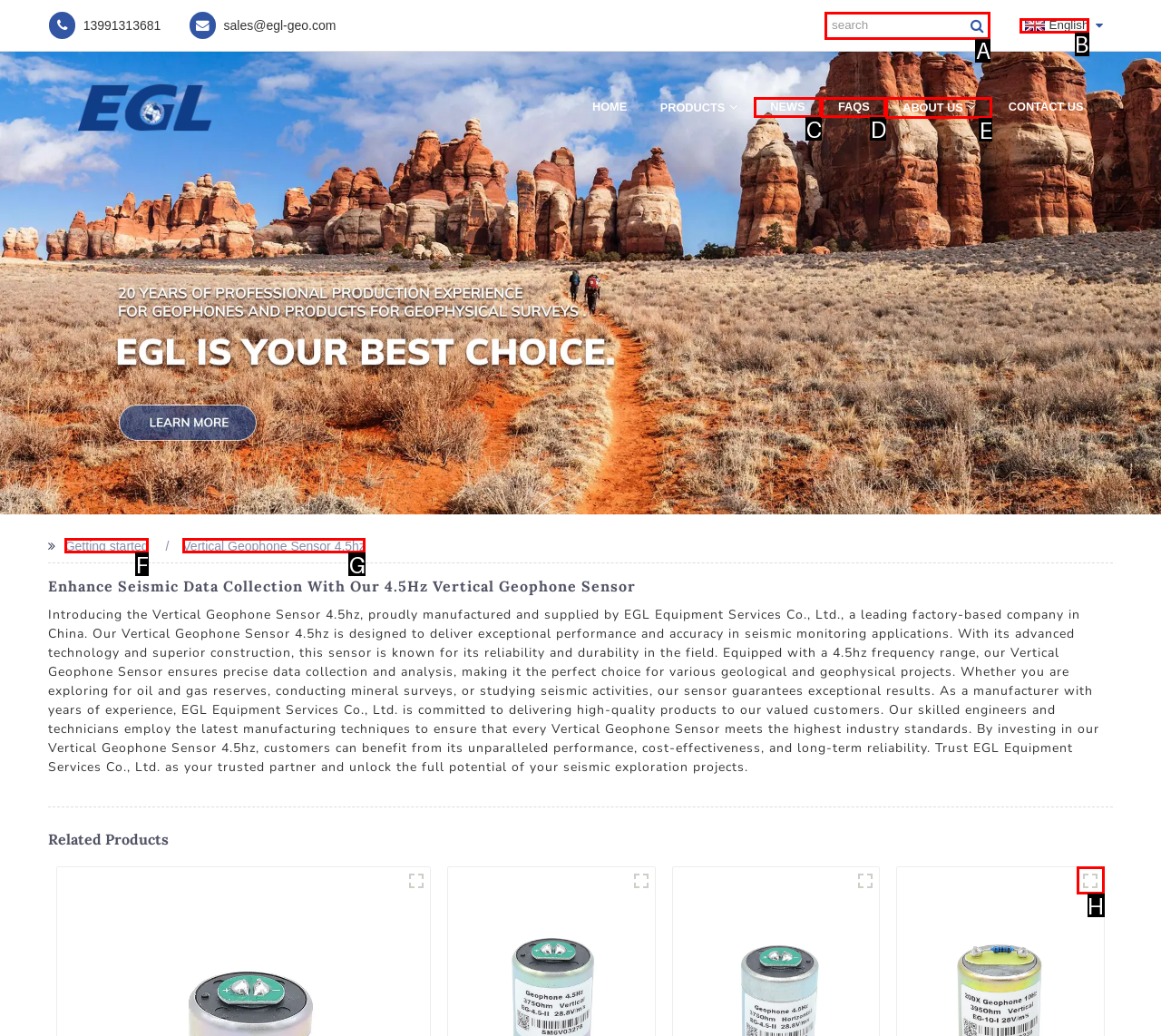Pick the option that best fits the description: Vertical Geophone Sensor 4.5hz. Reply with the letter of the matching option directly.

G